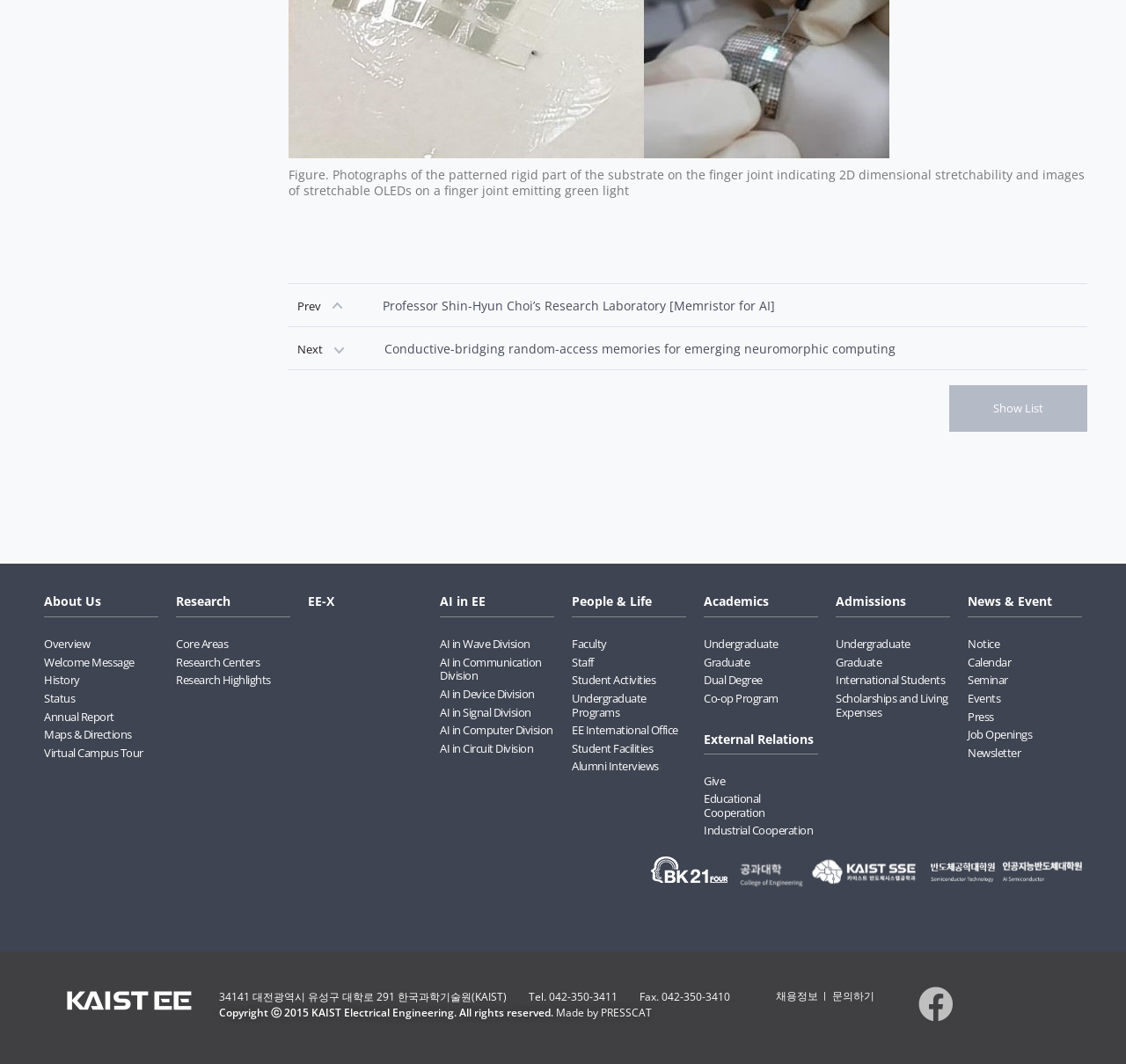Determine the bounding box coordinates of the clickable area required to perform the following instruction: "Go to 'Admissions'". The coordinates should be represented as four float numbers between 0 and 1: [left, top, right, bottom].

[0.742, 0.559, 0.844, 0.573]